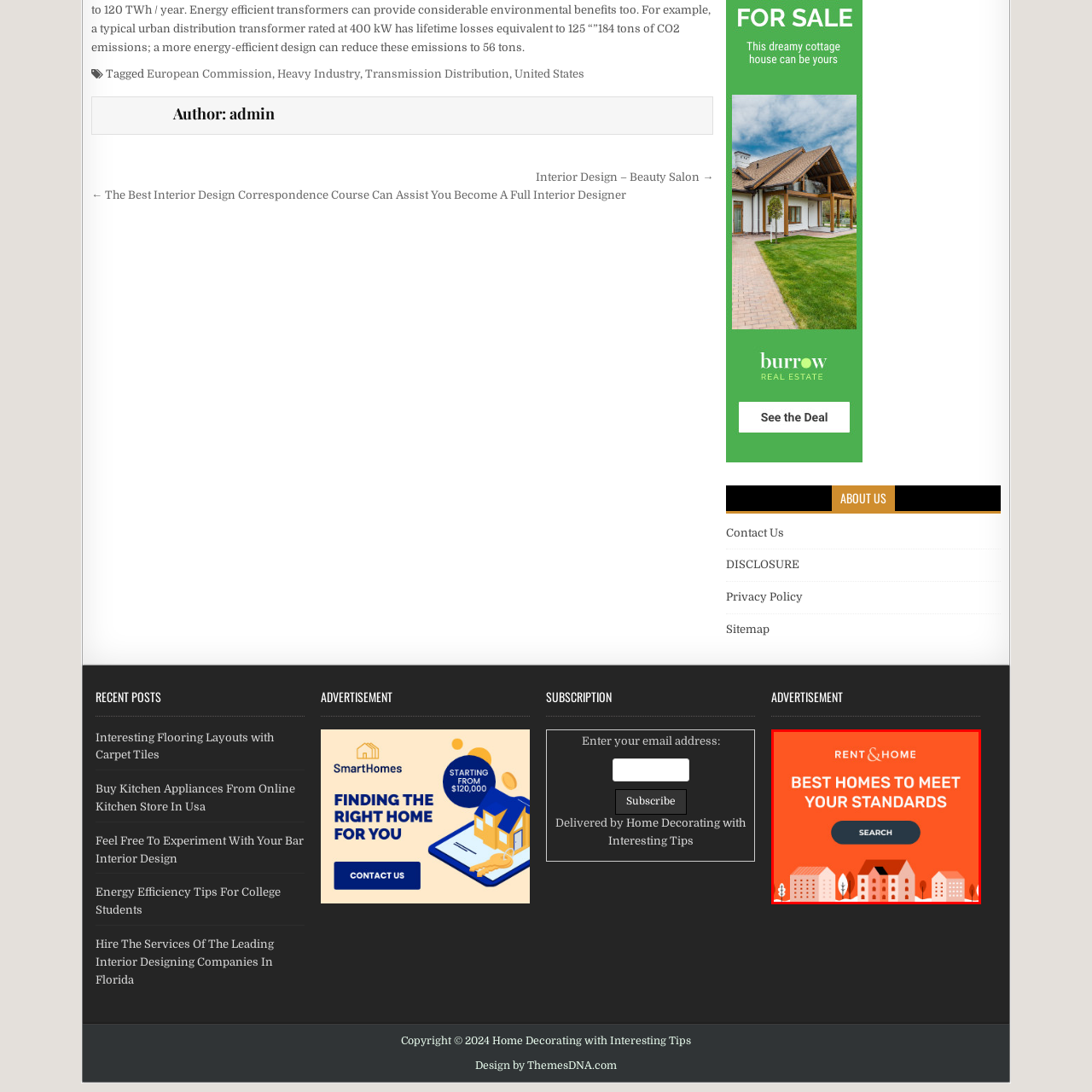Thoroughly describe the content of the image found within the red border.

The image prominently features a vibrant design with a bold orange background, capturing attention instantly. At the top, the words "RENT & HOME" are displayed in a modern font, emphasizing the service's focus on real estate. Below this, in larger text, it reads "BEST HOMES TO MEET YOUR STANDARDS," suggesting a commitment to quality and customer satisfaction in housing options. 

A centrally placed "SEARCH" button invites users to take action, making it visually prominent against the orange backdrop. The bottom of the image showcases illustrative graphics of various houses—diverse in design, featuring different shapes and colors, which evoke a friendly neighborhood vibe. This creative visual layout effectively communicates the intention of connecting potential renters with suitable homes in a clear and engaging manner.